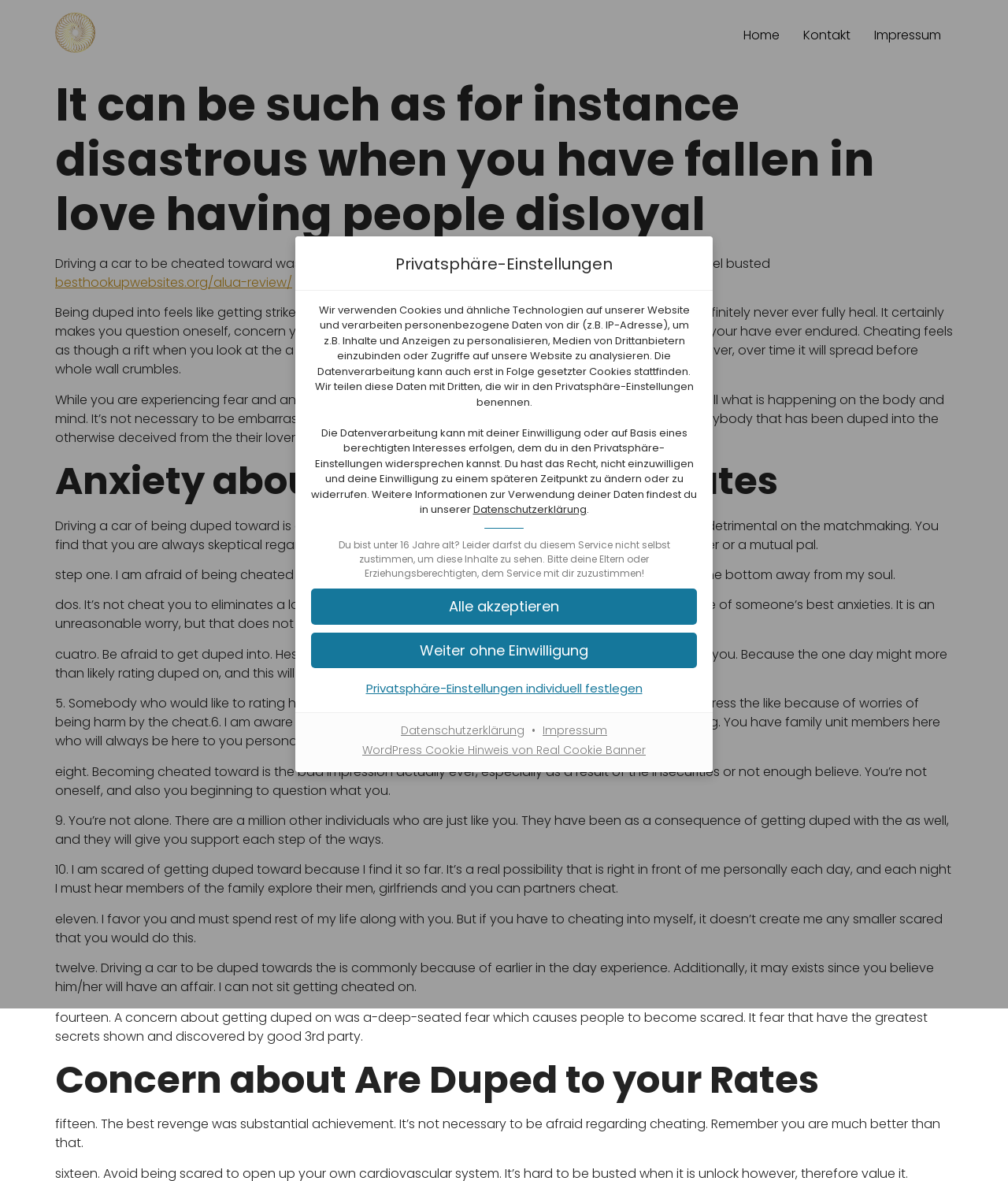Kindly respond to the following question with a single word or a brief phrase: 
How many options are provided to users to manage their privacy settings?

Three